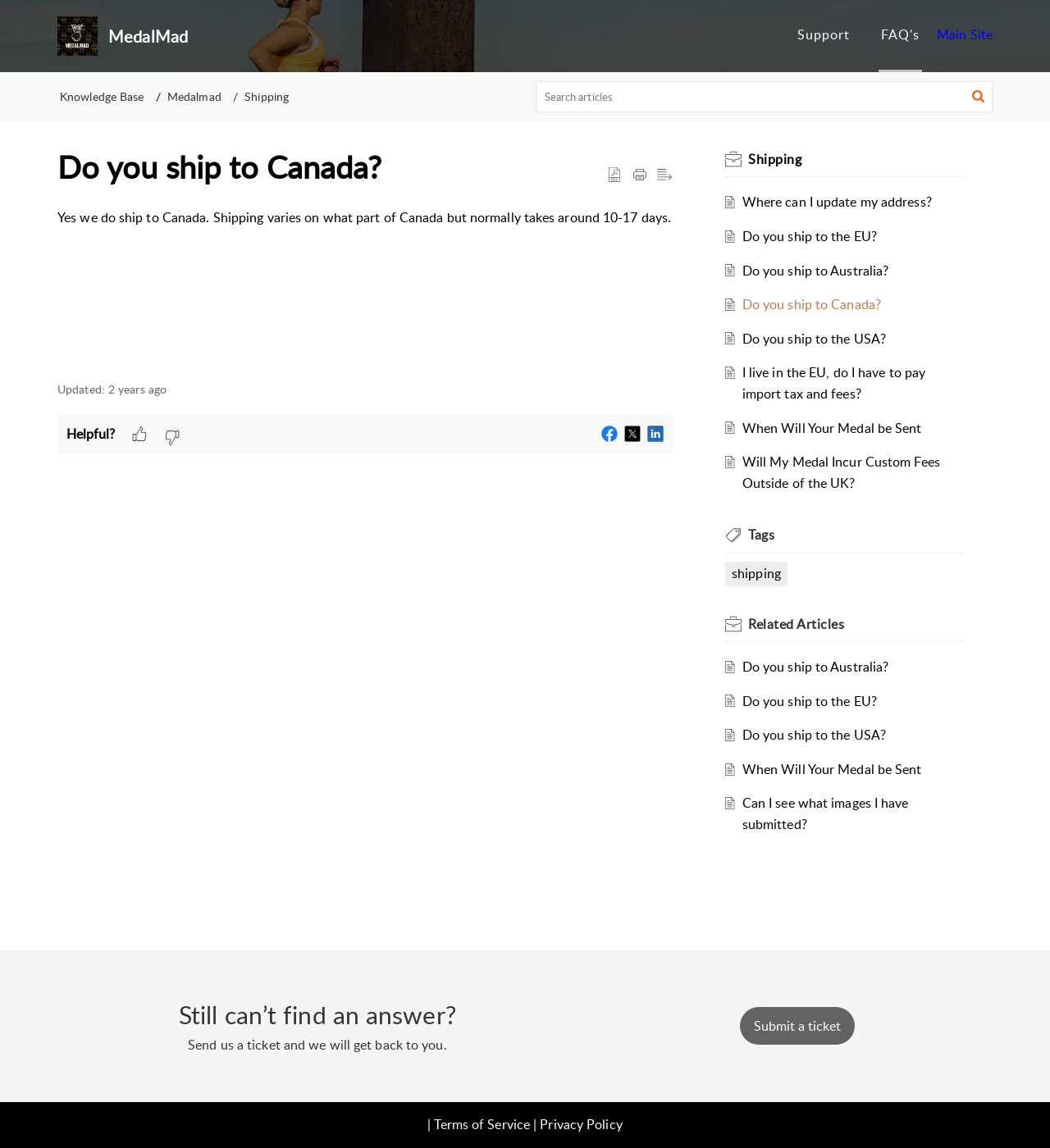What is the shipping time to Canada?
Please provide a single word or phrase answer based on the image.

10-17 days